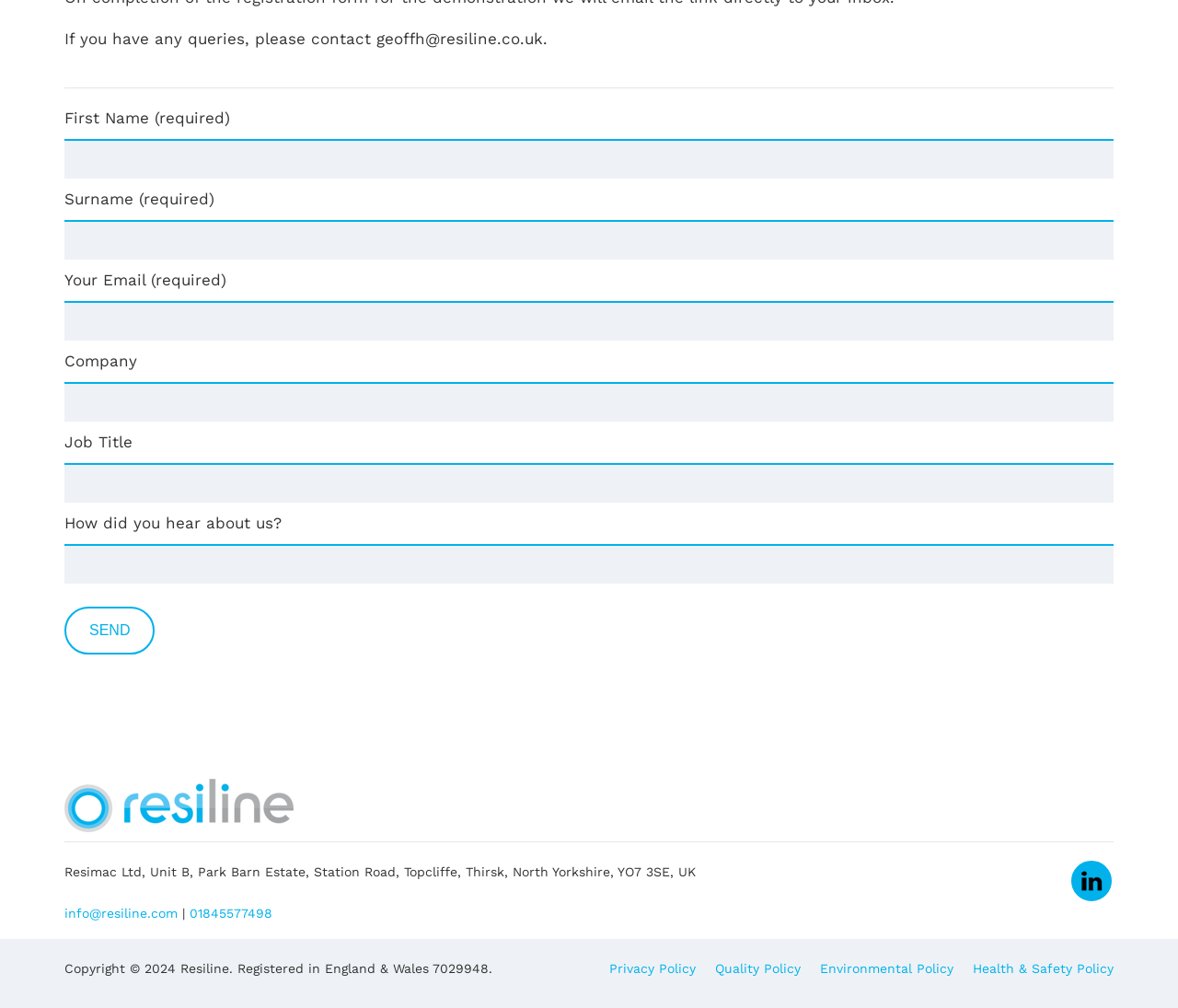Bounding box coordinates are to be given in the format (top-left x, top-left y, bottom-right x, bottom-right y). All values must be floating point numbers between 0 and 1. Provide the bounding box coordinate for the UI element described as: name="your-job"

[0.055, 0.459, 0.945, 0.499]